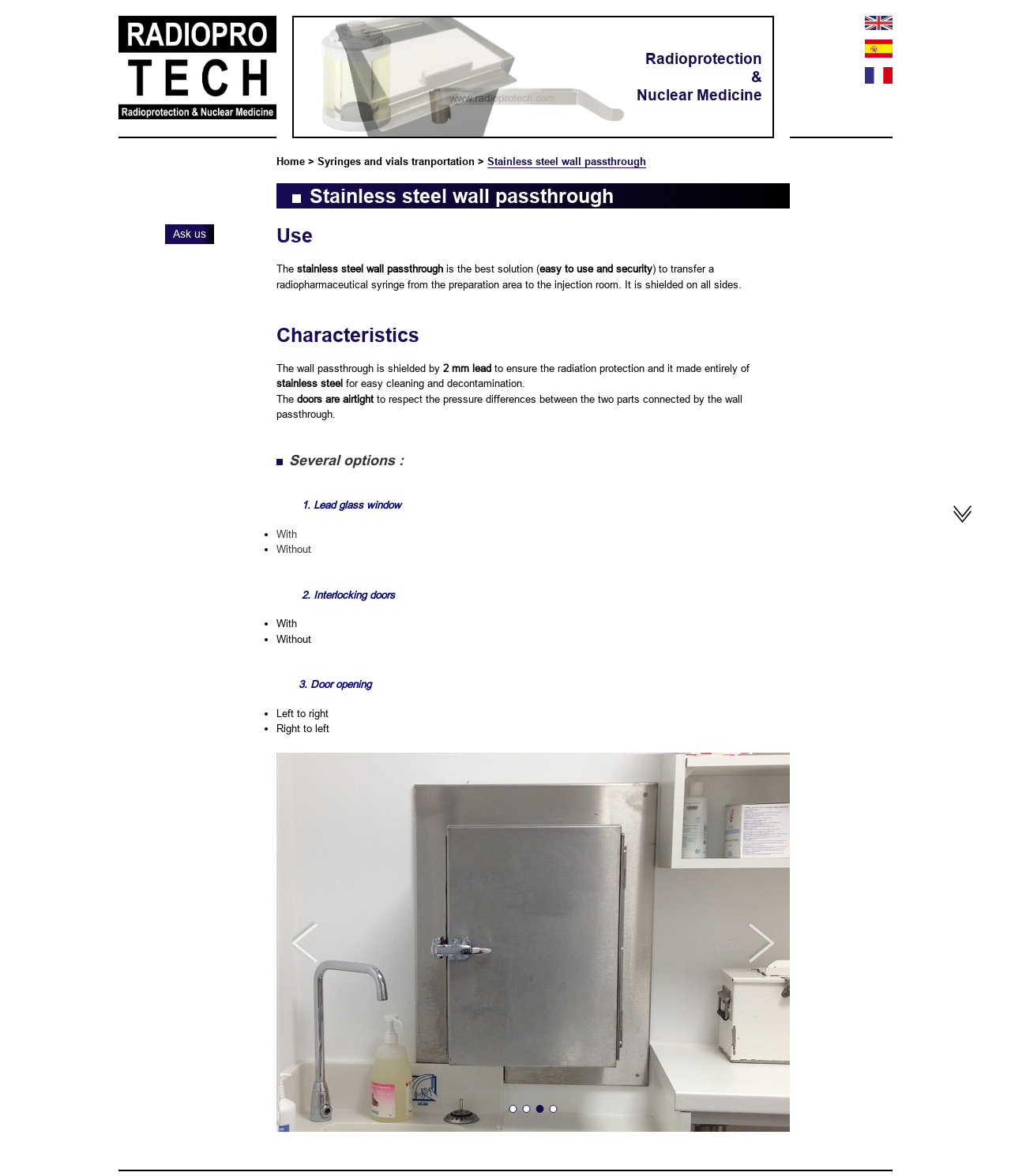Please determine the bounding box coordinates for the element with the description: "alt="51.B.5-guichet-transmural-inox-radioprotection.JPG" aria-describedby="slick-slide-control12"".

[0.273, 0.64, 0.781, 0.962]